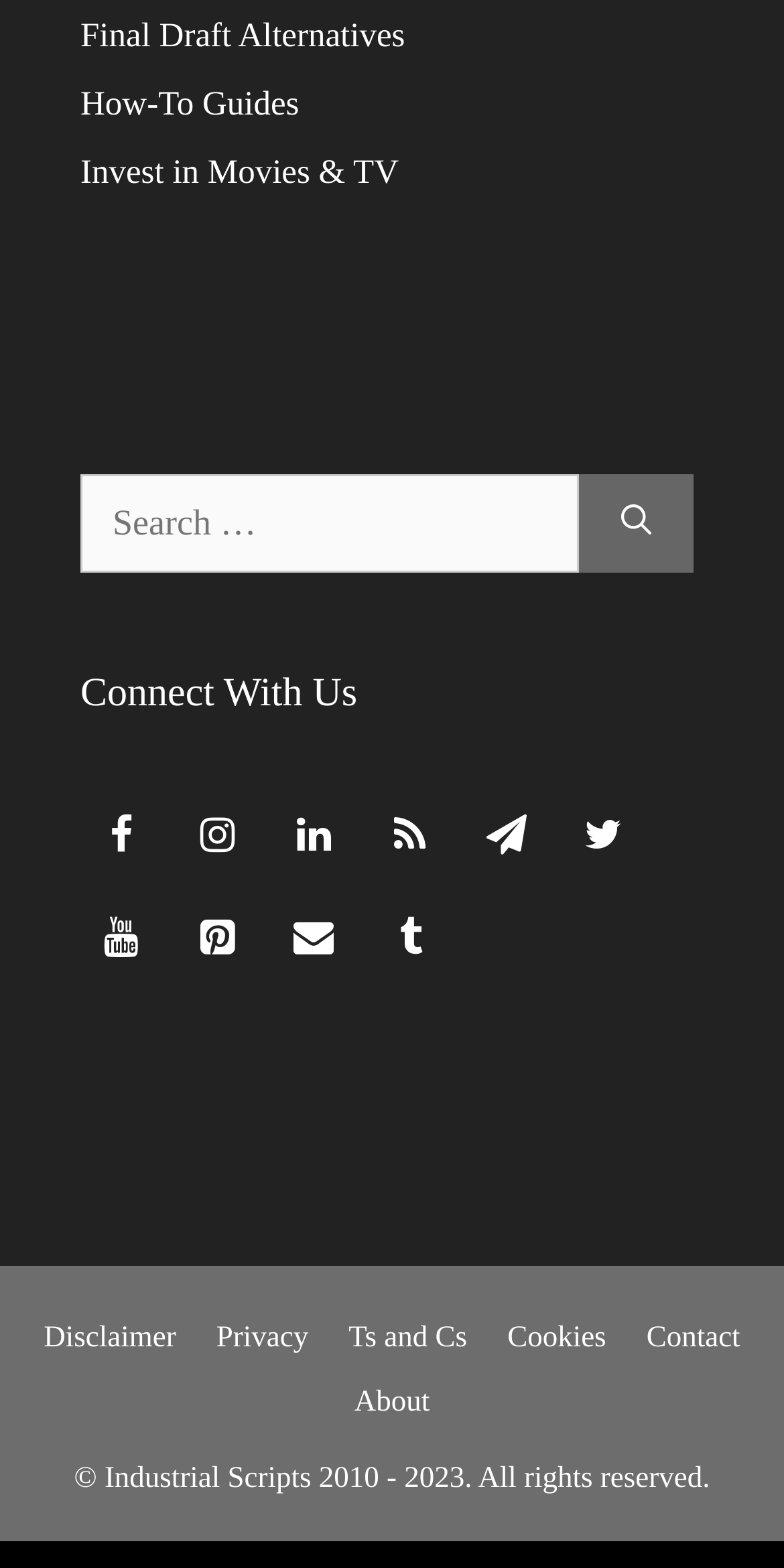What social media platforms can I connect with Industrial Scripts on?
Provide a concise answer using a single word or phrase based on the image.

Facebook, Instagram, LinkedIn, etc.